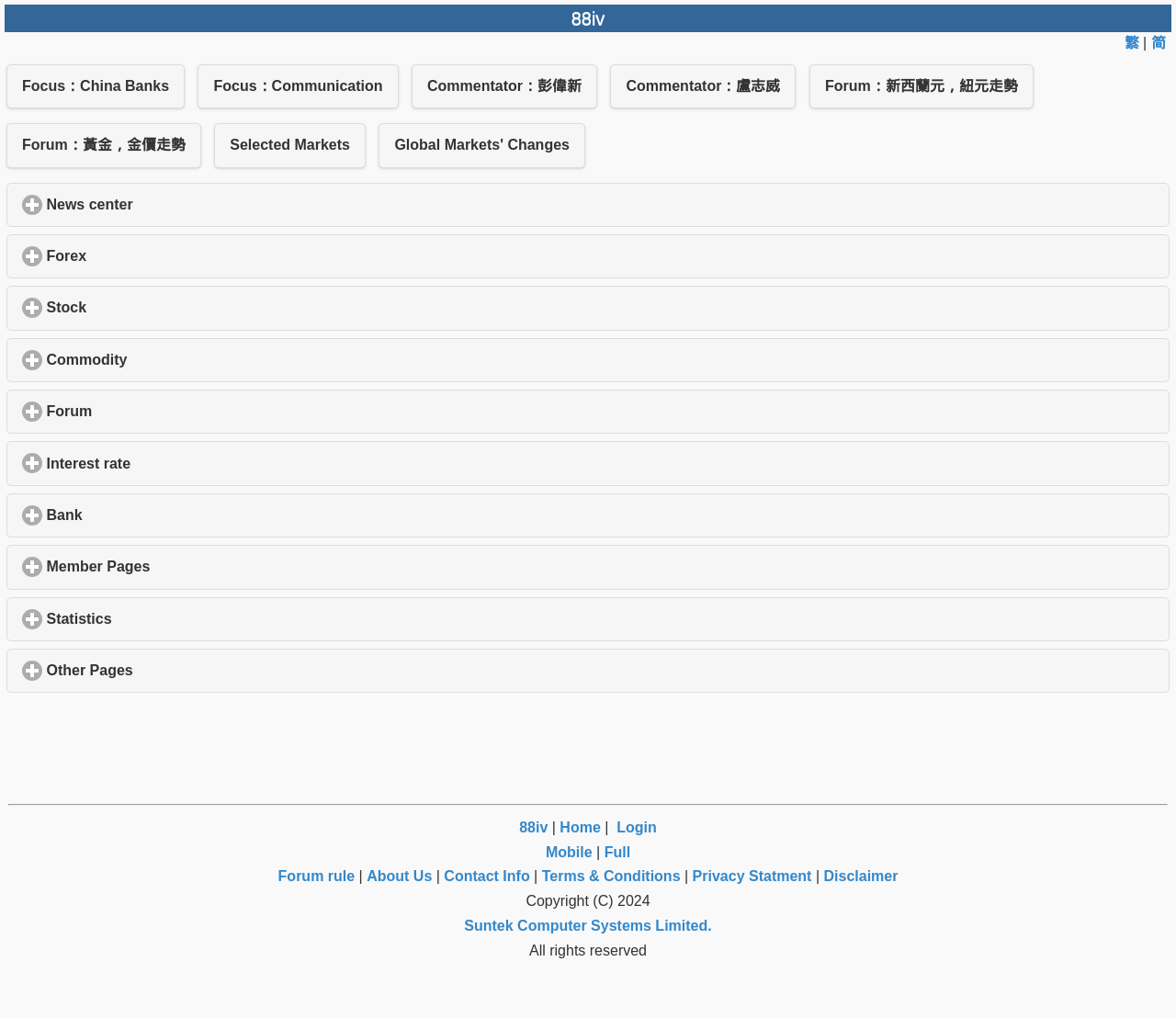Detail the various sections and features of the webpage.

The webpage is an investment and financial planning website, providing various types of global market data. At the top, there is a header section with the website's name "88iv" and a language selection option between traditional and simplified Chinese. Below the header, there is a navigation menu with multiple sections, including "Focus", "Commentator", "Forum", "Selected Markets", "Global Markets' Changes", and several other categories. Each section has a button or link that can be clicked to expand or access more information.

The main content area is divided into two sections. The top section has a series of buttons and links, including "News center", "Forex", "Stock", "Commodity", "Forum", "Interest rate", "Bank", "Member Pages", "Statistics", and "Other Pages". Each of these links can be clicked to access more information.

The bottom section has a footer area with several links, including "Advertisement", "88iv", "Home", "Login", "Mobile", "Full Forum rule", "About Us", "Contact Info", "Terms & Conditions", "Privacy Statement", and "Disclaimer". There is also a copyright notice at the bottom, stating "Copyright (C) 2024 Suntek Computer Systems Limited. All rights reserved".